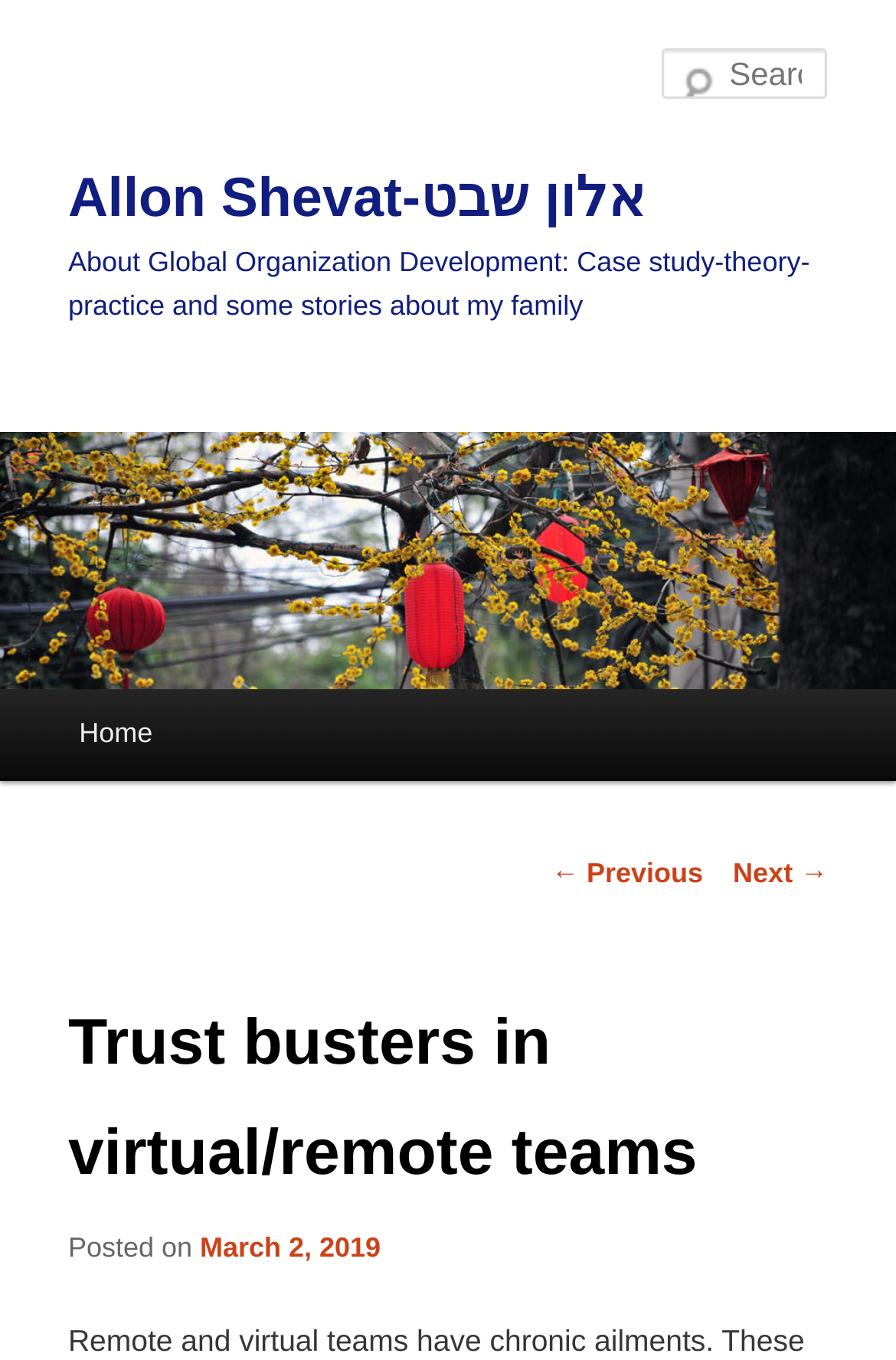What is the purpose of the textbox?
Answer the question using a single word or phrase, according to the image.

Search